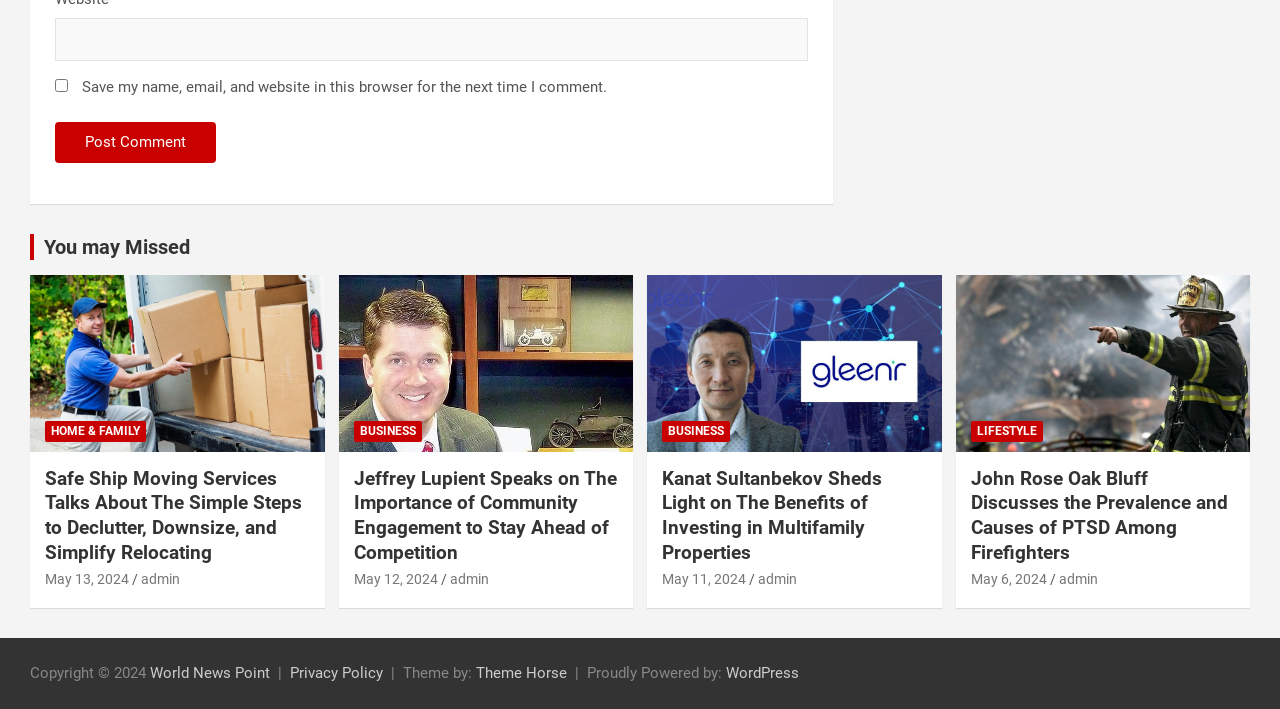Determine the bounding box coordinates for the area that should be clicked to carry out the following instruction: "post a comment".

[0.043, 0.172, 0.169, 0.23]